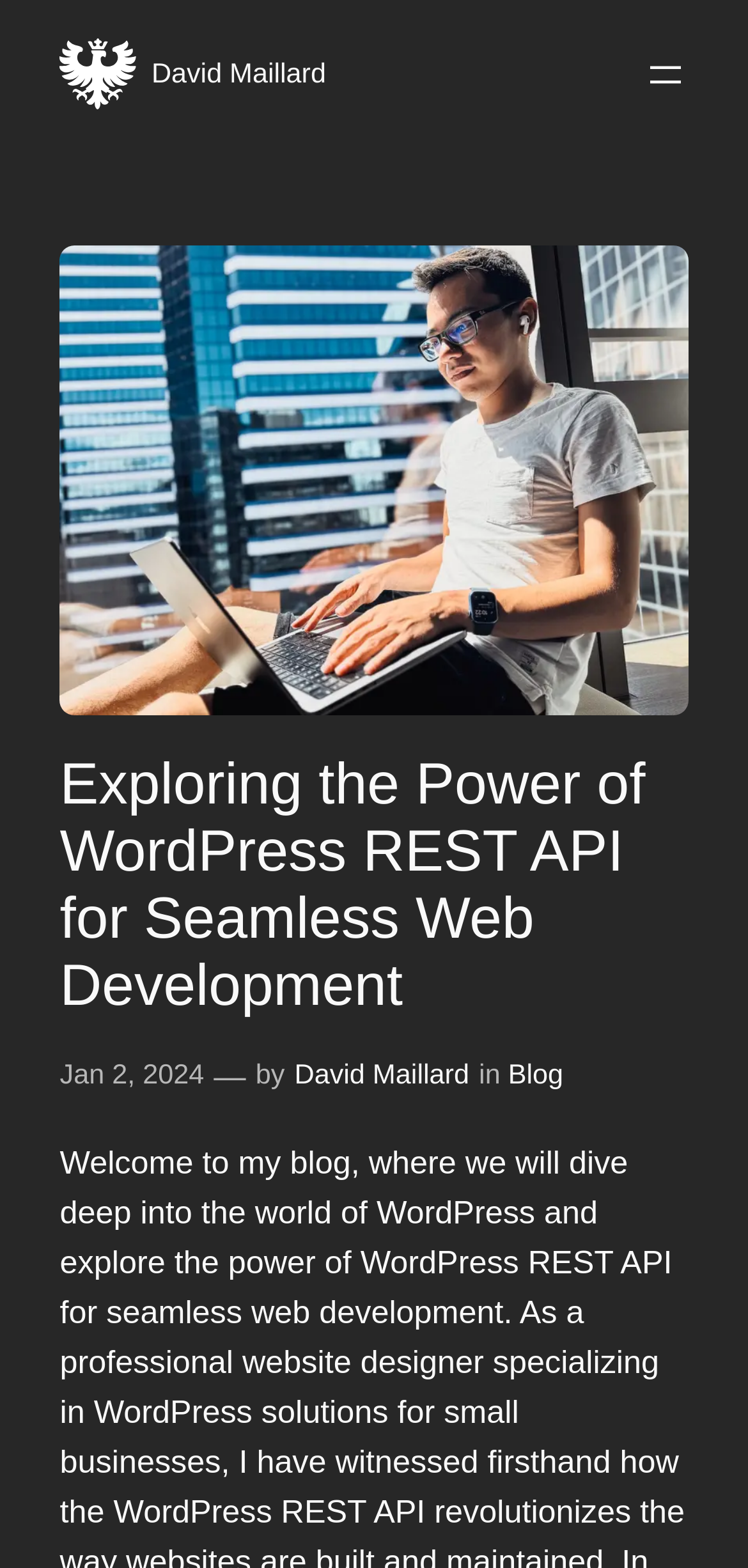What is the purpose of the button with the text 'Open menu'?
Please ensure your answer to the question is detailed and covers all necessary aspects.

I found the purpose of the button by looking at the button element with the text 'Open menu' and its property 'hasPopup: dialog', which suggests that it is used to open a menu or a dialog box.